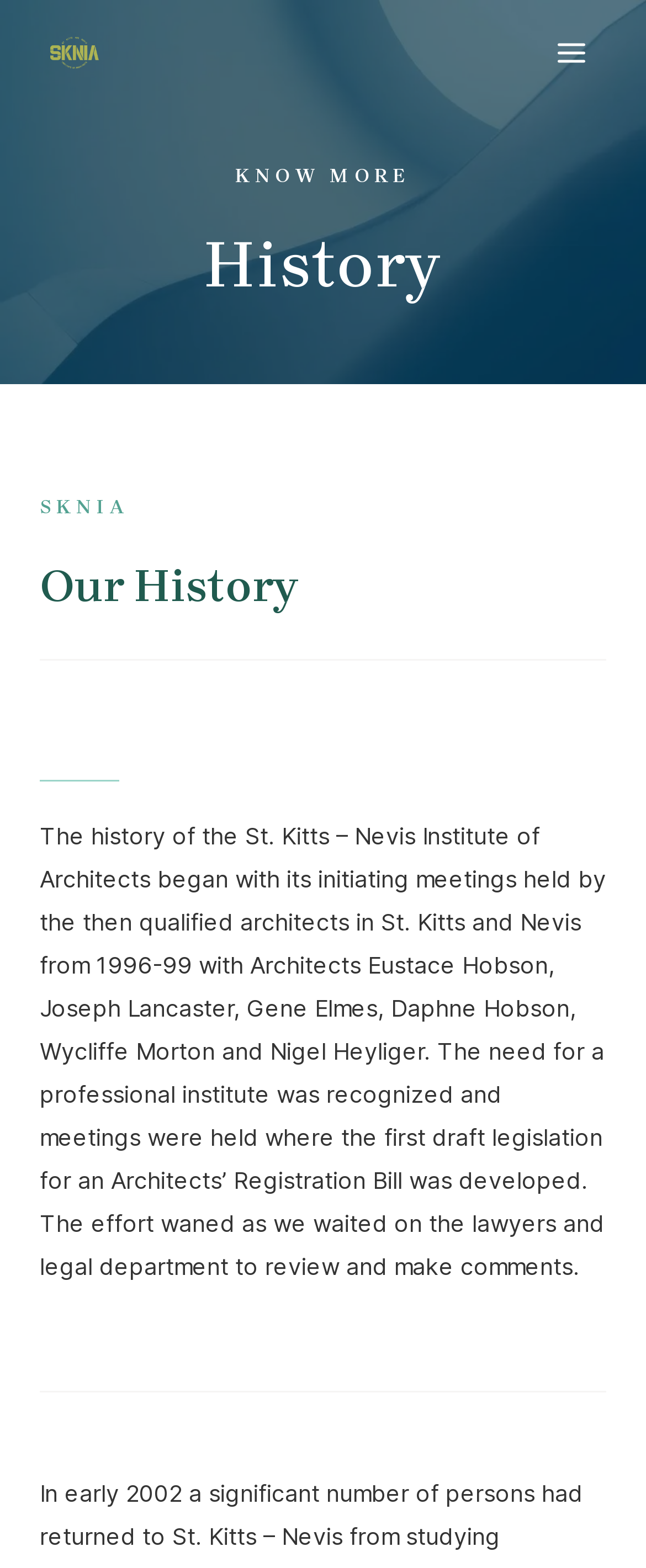Offer an in-depth caption of the entire webpage.

The webpage is about the history of the St. Kitts – Nevis Institute of Architects. At the top left, there is a link to the St Kitts Nevis Institute of Architects SKNIA. On the top right, there is a button labeled "MAIN MENU" with an image beside it. Below the button, there are four headings stacked vertically, reading "KNOW MORE", "History", "SKNIA", and "Our History" from top to bottom. 

Below these headings, there is a block of text that describes the history of the institute. The text explains that the institute was established by a group of qualified architects in St. Kitts and Nevis between 1996-99, who recognized the need for a professional institute and developed the first draft legislation for an Architects’ Registration Bill.